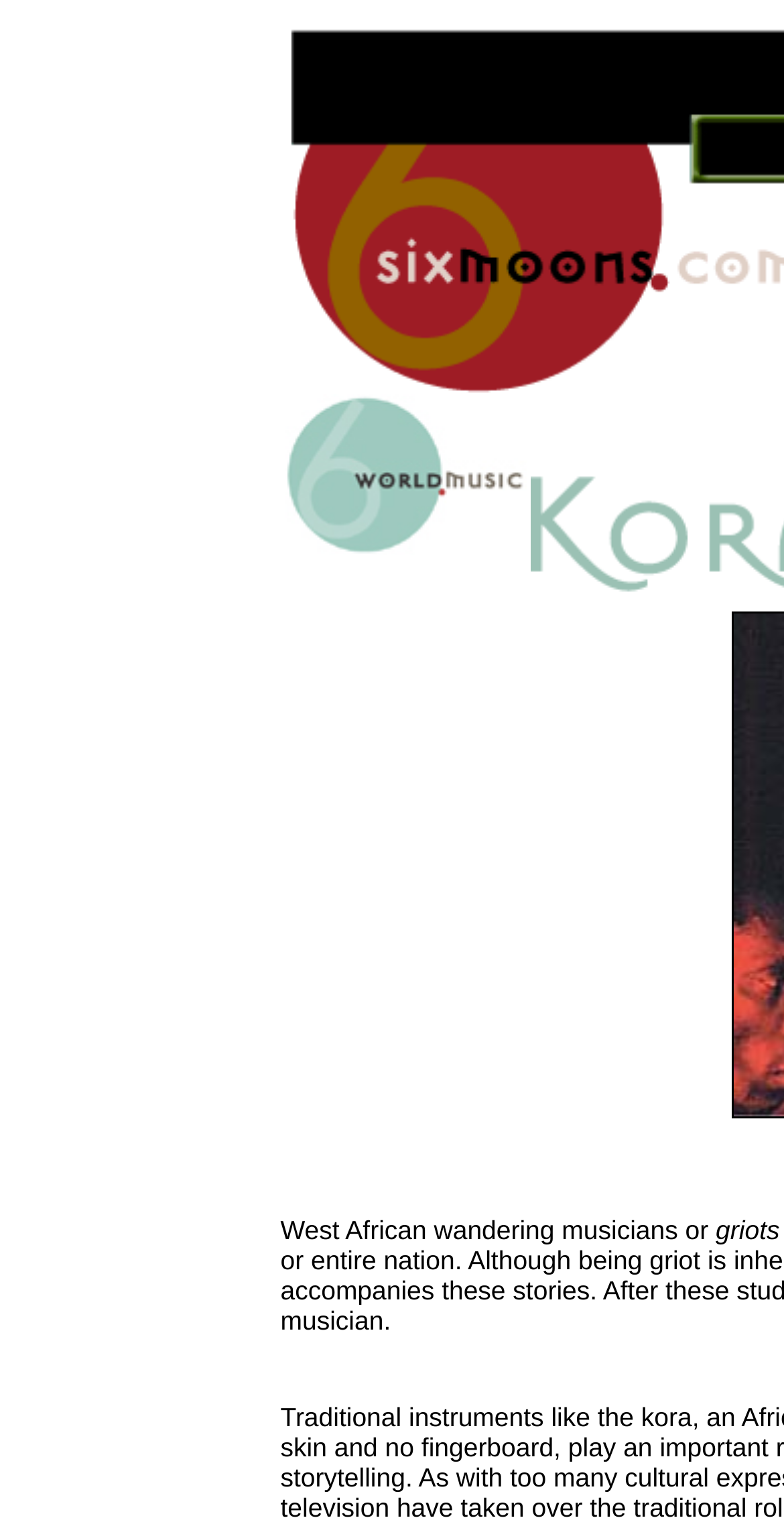What is the purpose of the link on the webpage?
Please ensure your answer is as detailed and informative as possible.

The link element is nested within a LayoutTableCell element, and its bounding box coordinates suggest it is located near the top of the webpage. The presence of an image nearby and the meta description mentioning 'Kora Jazz Trio' lead me to infer that the link is related to accessing information about the Kora Jazz Trio.